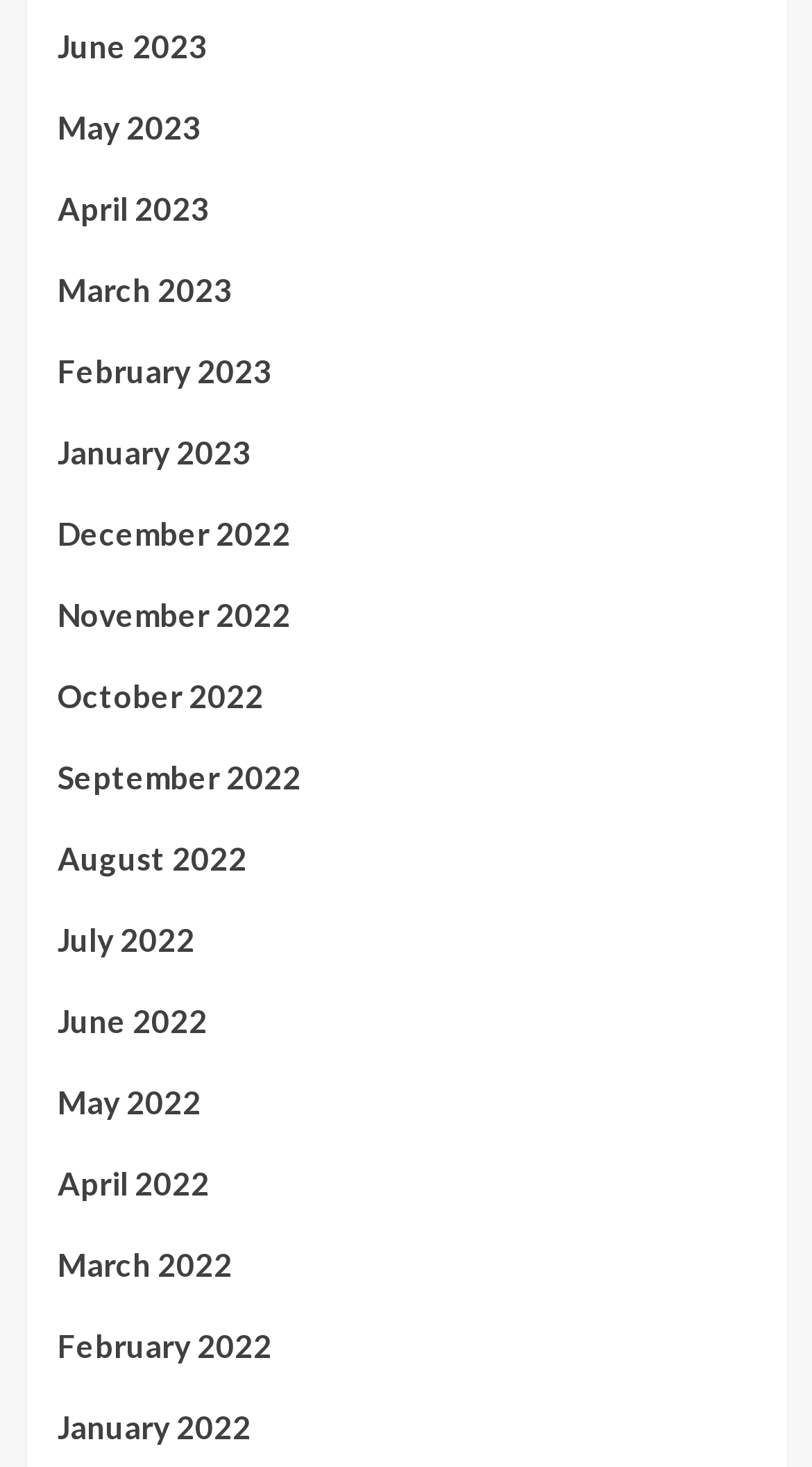How many links are available on the webpage? Look at the image and give a one-word or short phrase answer.

19